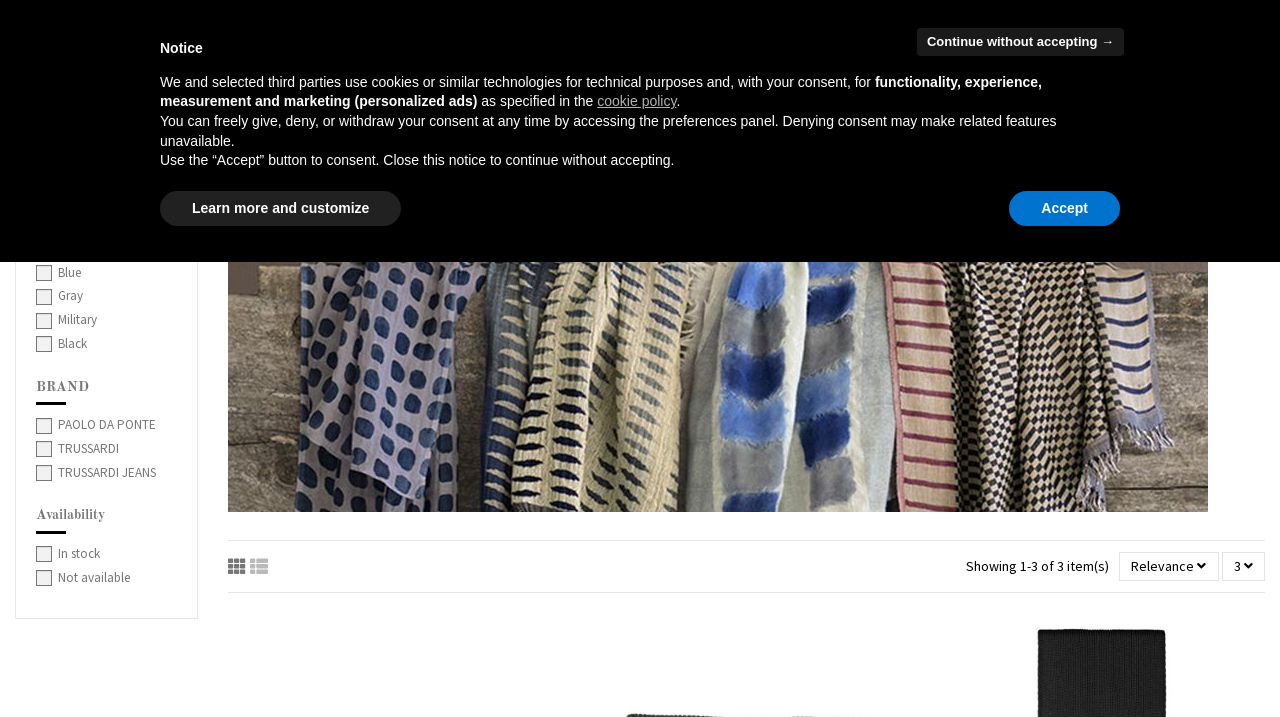Identify the bounding box coordinates for the region of the element that should be clicked to carry out the instruction: "View MEN'S CEREMONY". The bounding box coordinates should be four float numbers between 0 and 1, i.e., [left, top, right, bottom].

[0.565, 0.175, 0.665, 0.238]